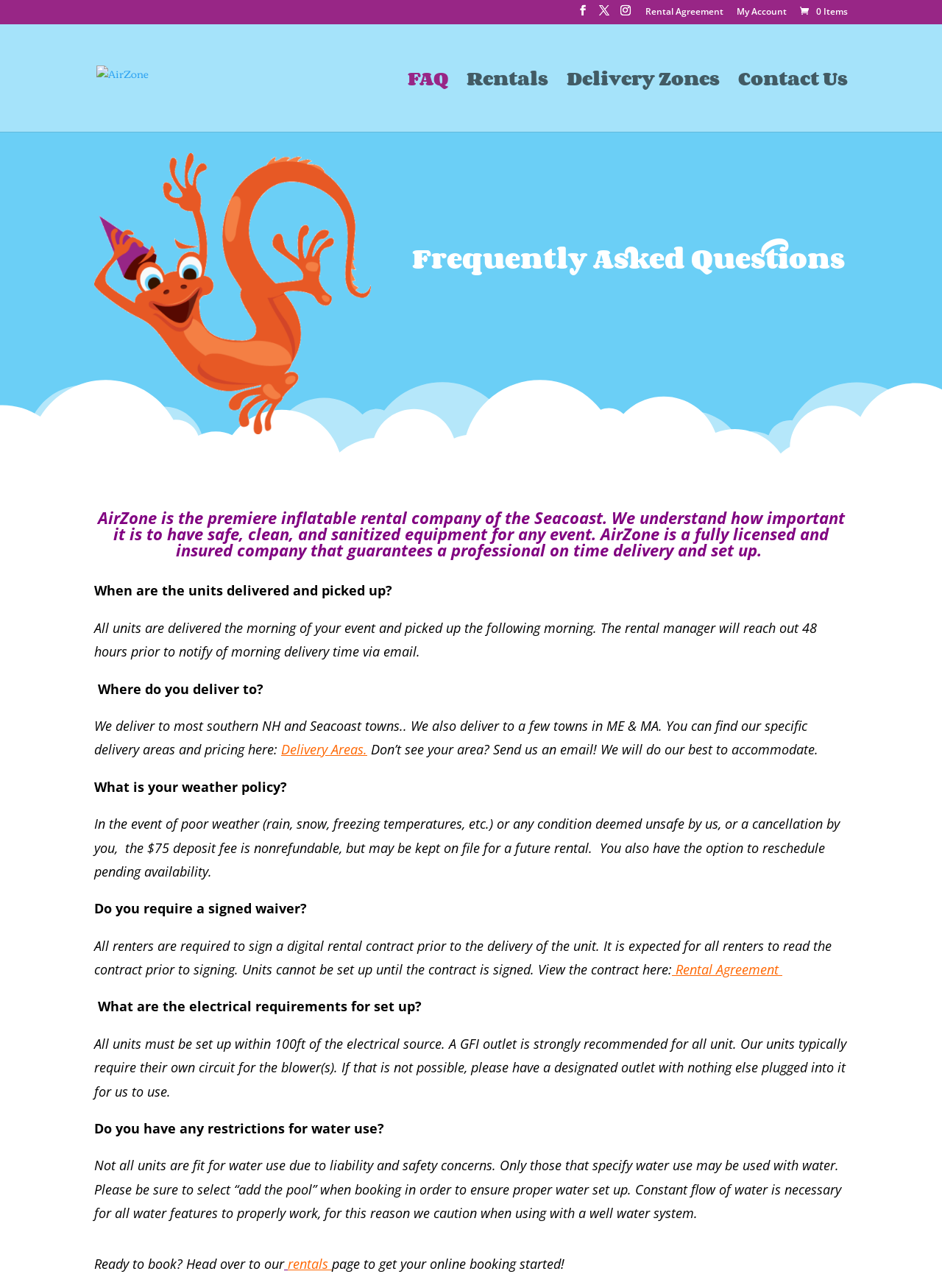Show the bounding box coordinates of the element that should be clicked to complete the task: "Go to Delivery Areas".

[0.298, 0.575, 0.348, 0.589]